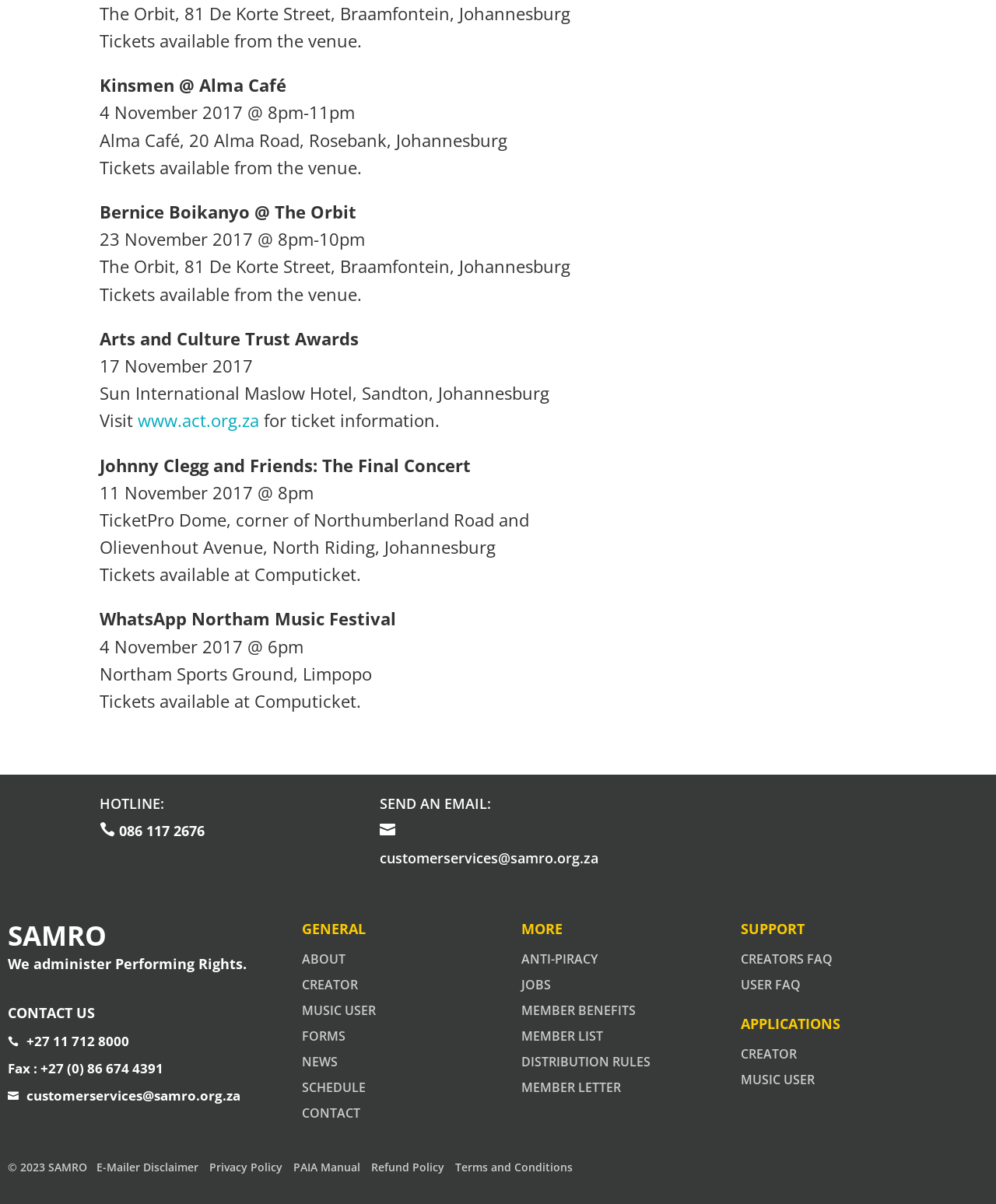Determine the bounding box coordinates (top-left x, top-left y, bottom-right x, bottom-right y) of the UI element described in the following text: News

[0.303, 0.875, 0.339, 0.889]